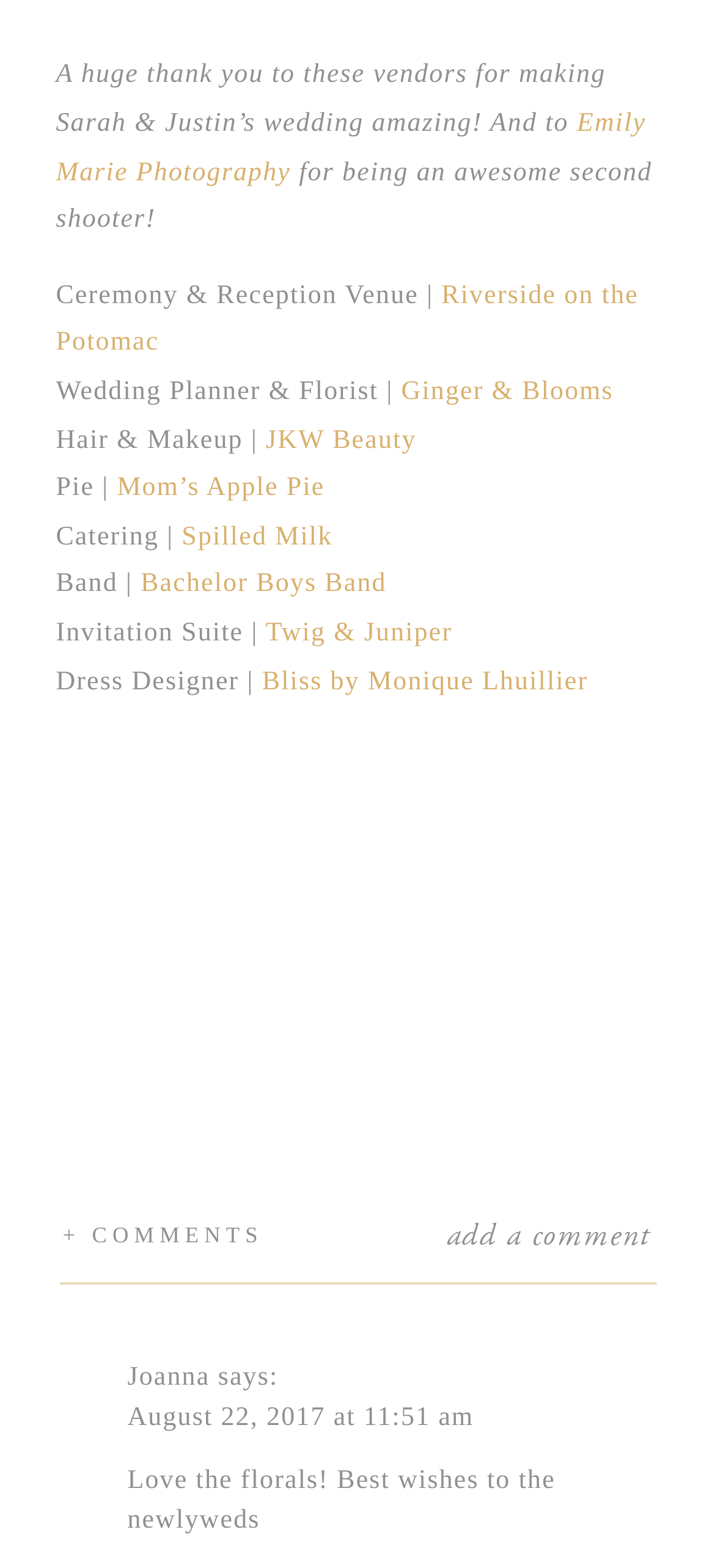Locate the bounding box coordinates of the element to click to perform the following action: 'view comments'. The coordinates should be given as four float values between 0 and 1, in the form of [left, top, right, bottom].

[0.088, 0.778, 0.425, 0.81]